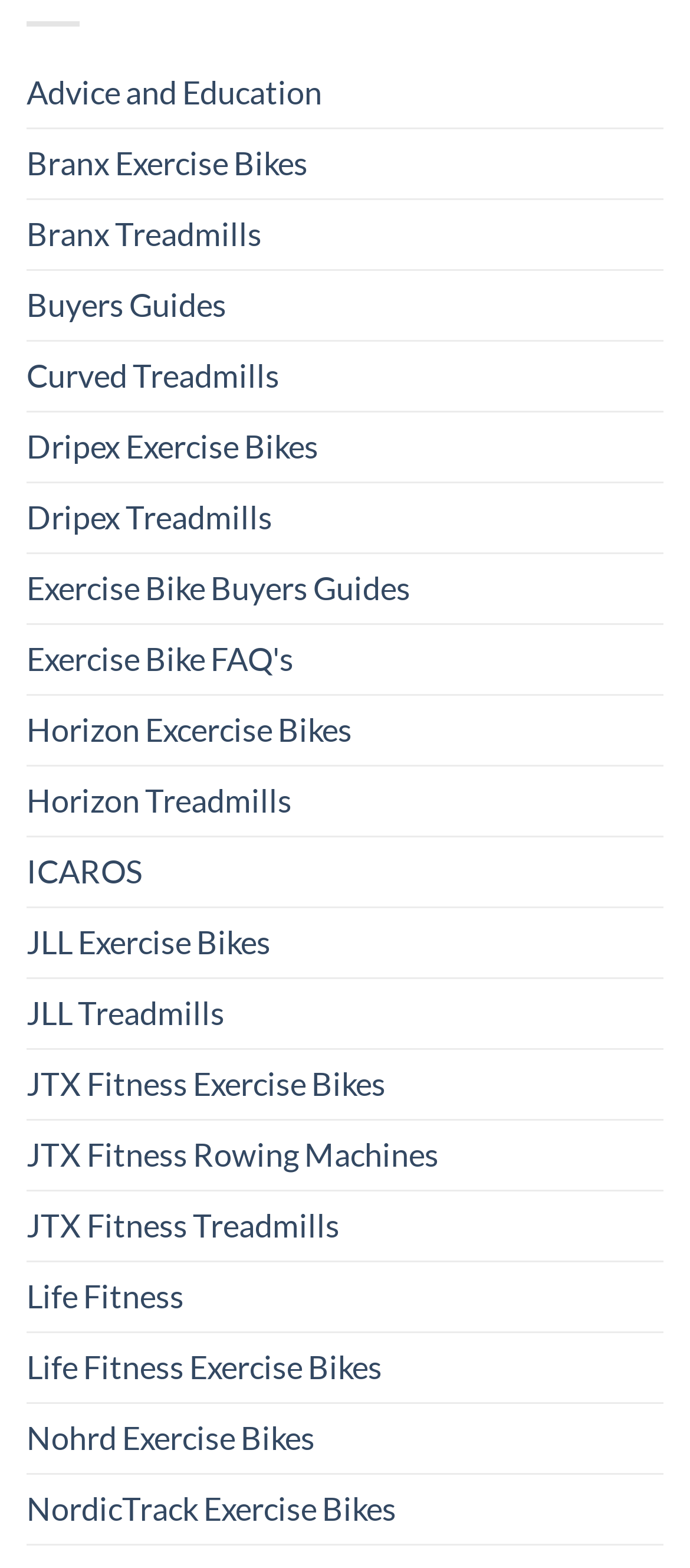What is the last type of treadmill listed?
Please provide a detailed answer to the question.

I looked at the list of links and found that the last type of treadmill listed is JTX Fitness Treadmills, which is located at the bottom of the list.